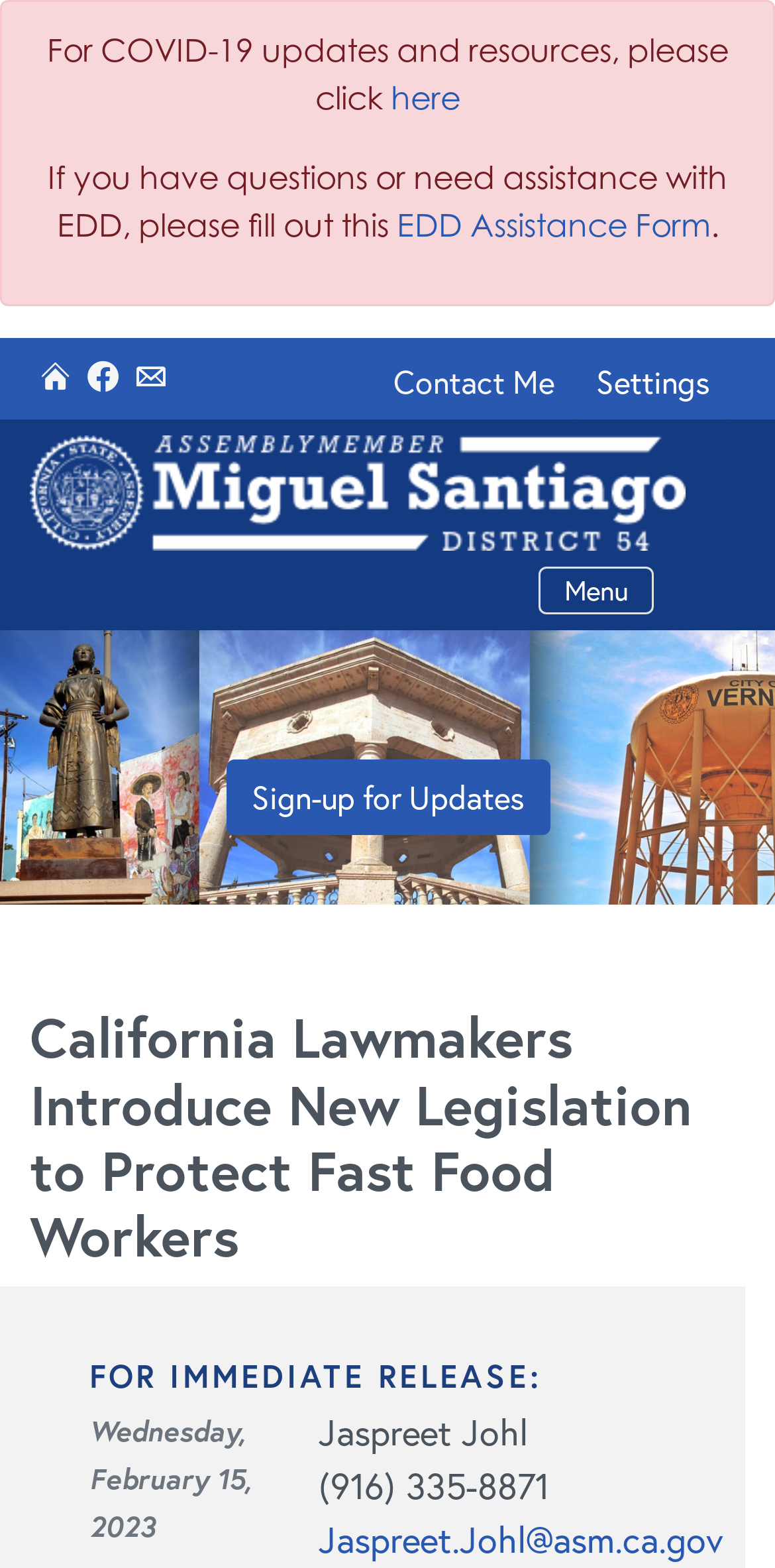Determine the bounding box coordinates of the region that needs to be clicked to achieve the task: "Go to Home".

[0.038, 0.298, 0.885, 0.324]